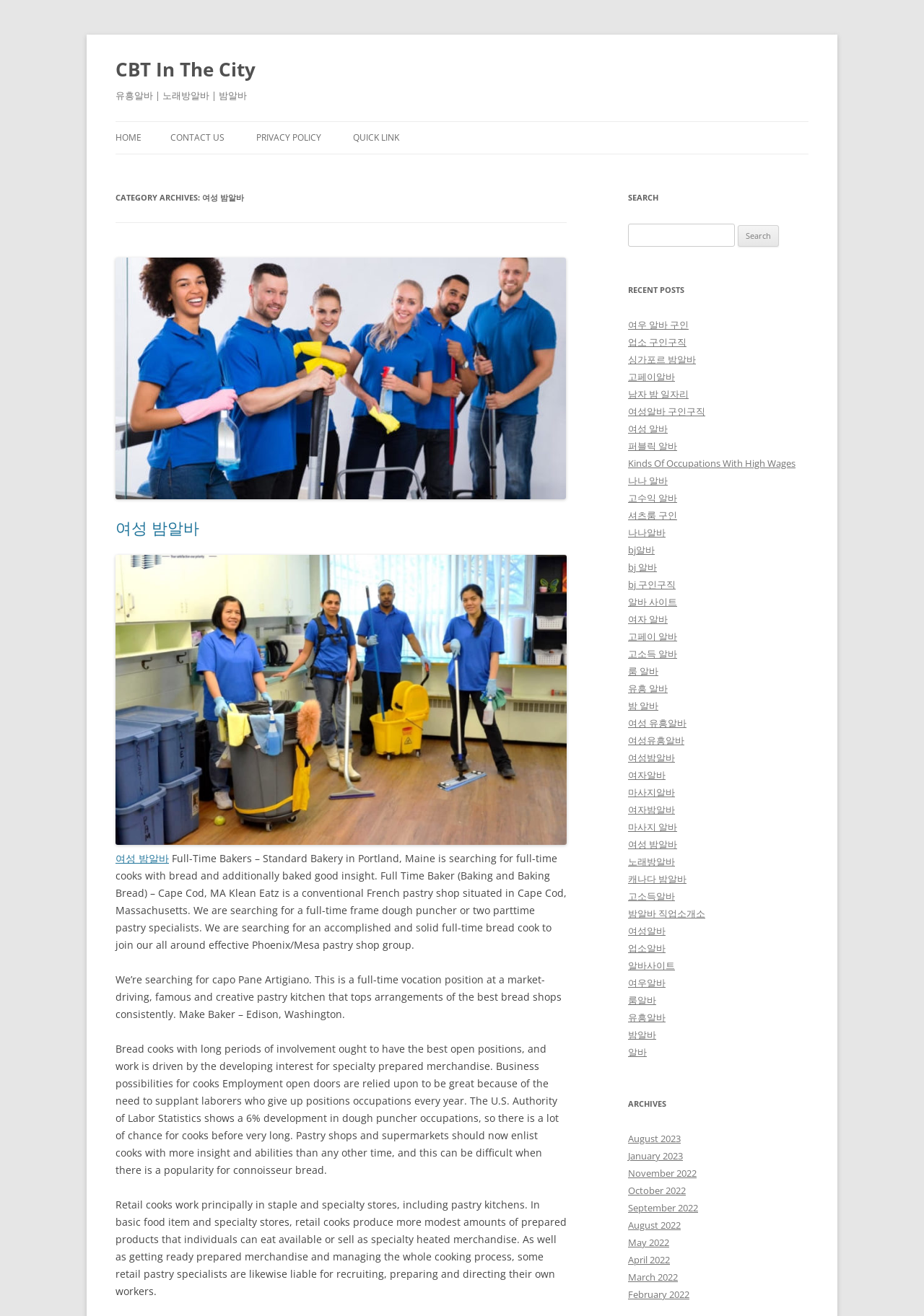What is the category of archives on this webpage?
Please provide a comprehensive answer to the question based on the webpage screenshot.

I found the category of archives on this webpage by looking at the heading 'CATEGORY ARCHIVES: 여성 밤알바' which is located at the top of the webpage.